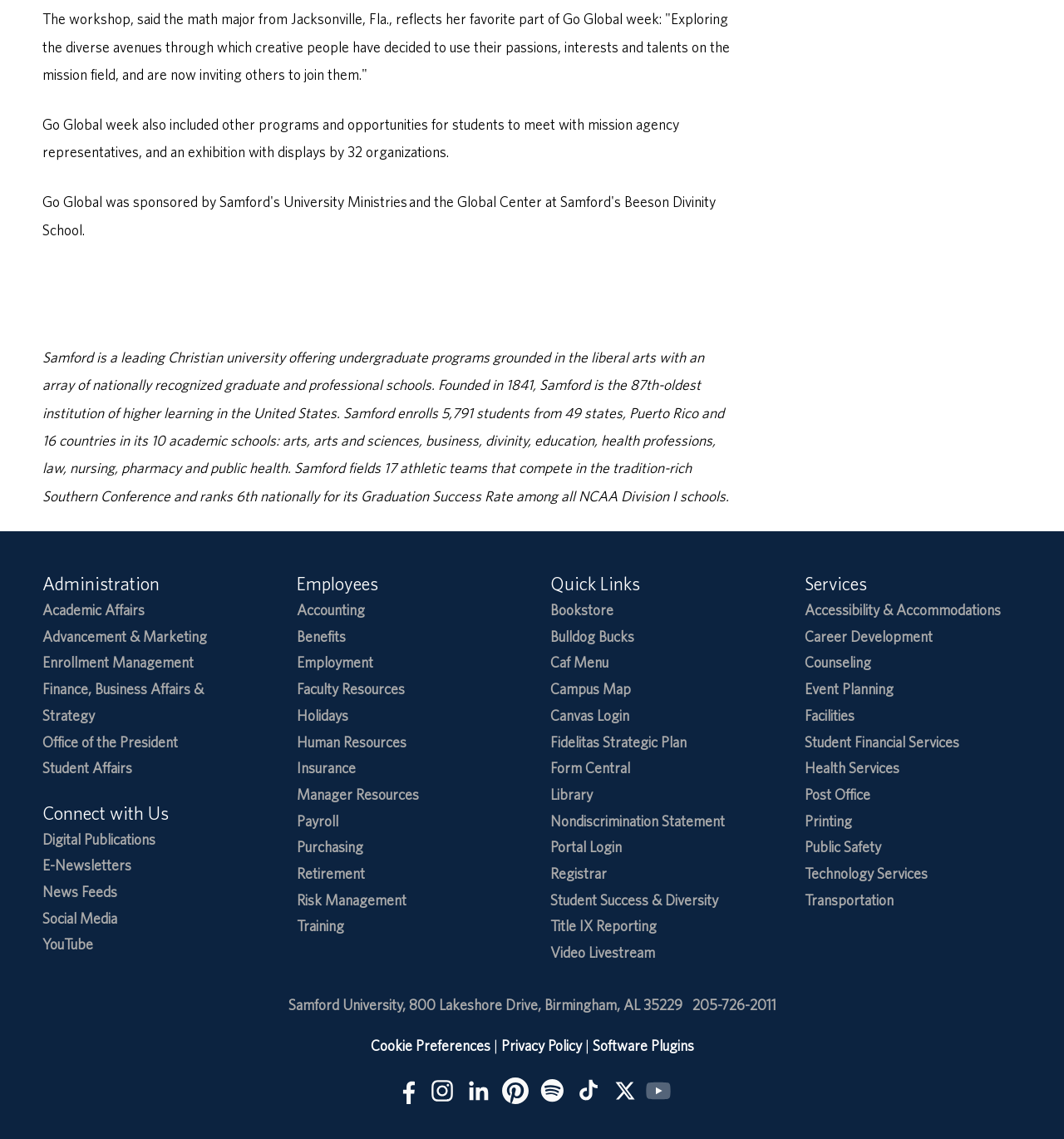Please locate the UI element described by "Form Central" and provide its bounding box coordinates.

[0.517, 0.667, 0.592, 0.682]